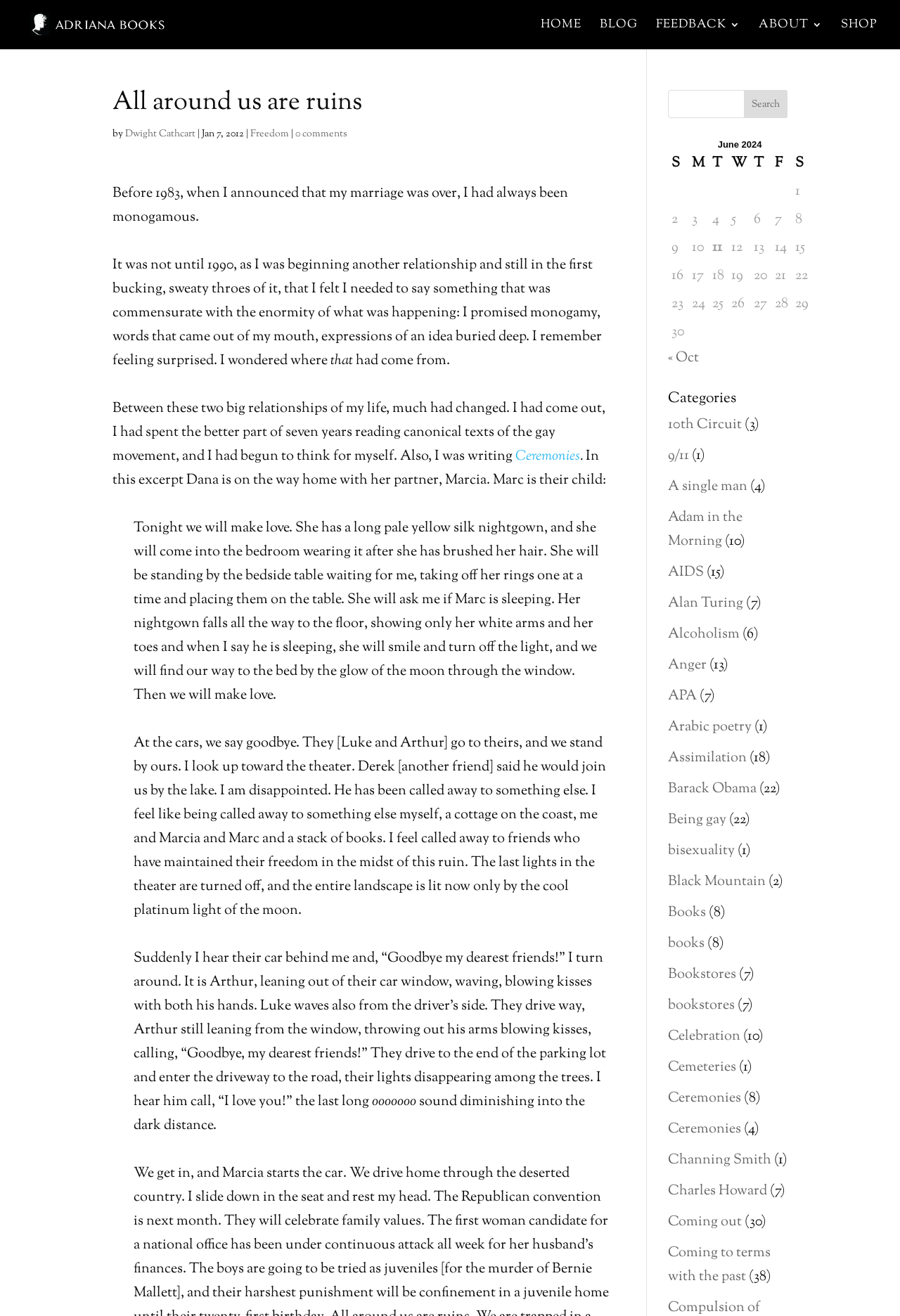Please determine the bounding box coordinates for the element that should be clicked to follow these instructions: "Click on the link 'Dwight Cathcart'".

[0.139, 0.097, 0.217, 0.107]